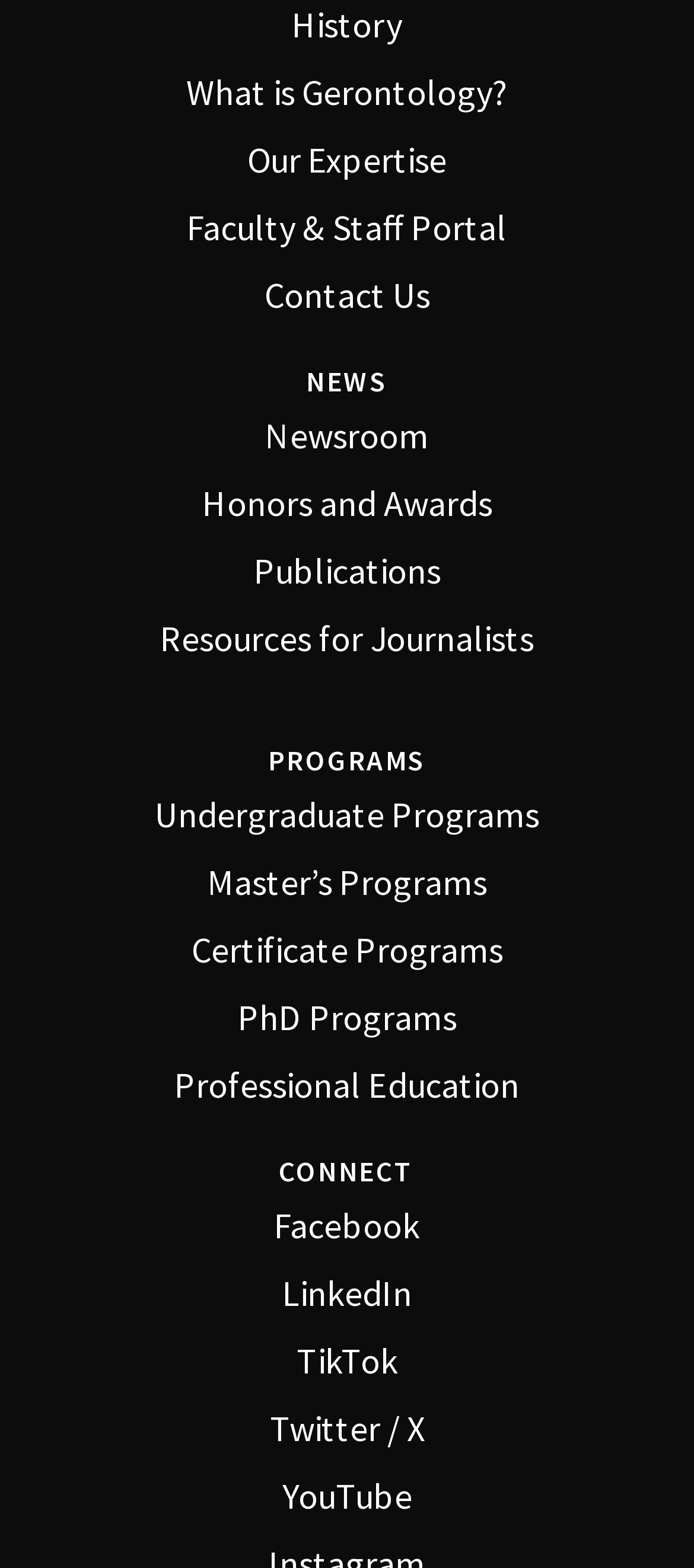Specify the bounding box coordinates of the element's area that should be clicked to execute the given instruction: "Learn about 'Home Improvement'". The coordinates should be four float numbers between 0 and 1, i.e., [left, top, right, bottom].

None